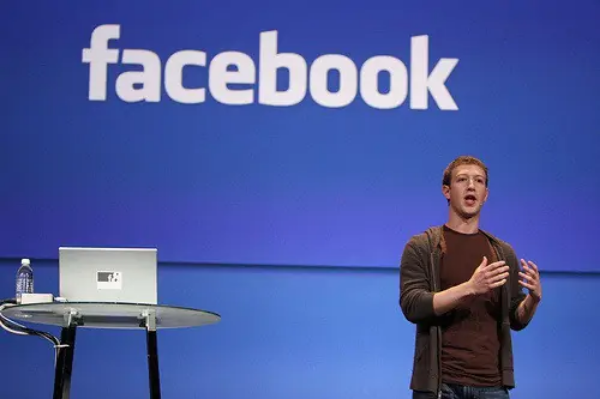What is the logo behind the speaker?
Look at the screenshot and provide an in-depth answer.

The large, bold logo behind the speaker is identified as the Facebook logo, which dominates the backdrop and emphasizes the significance of the social media giant.